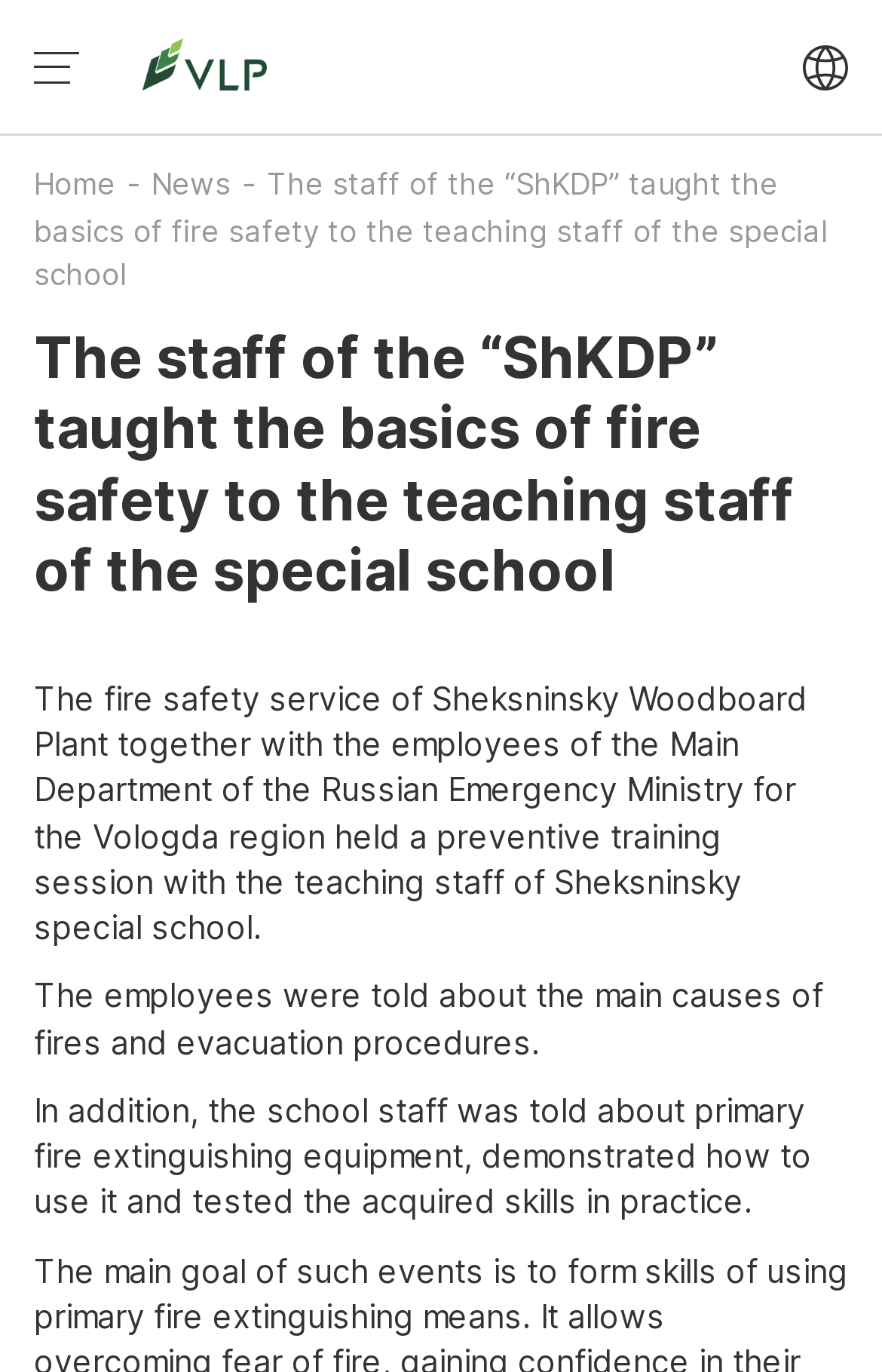Identify and provide the bounding box coordinates of the UI element described: "News". The coordinates should be formatted as [left, top, right, bottom], with each number being a float between 0 and 1.

[0.172, 0.121, 0.262, 0.148]